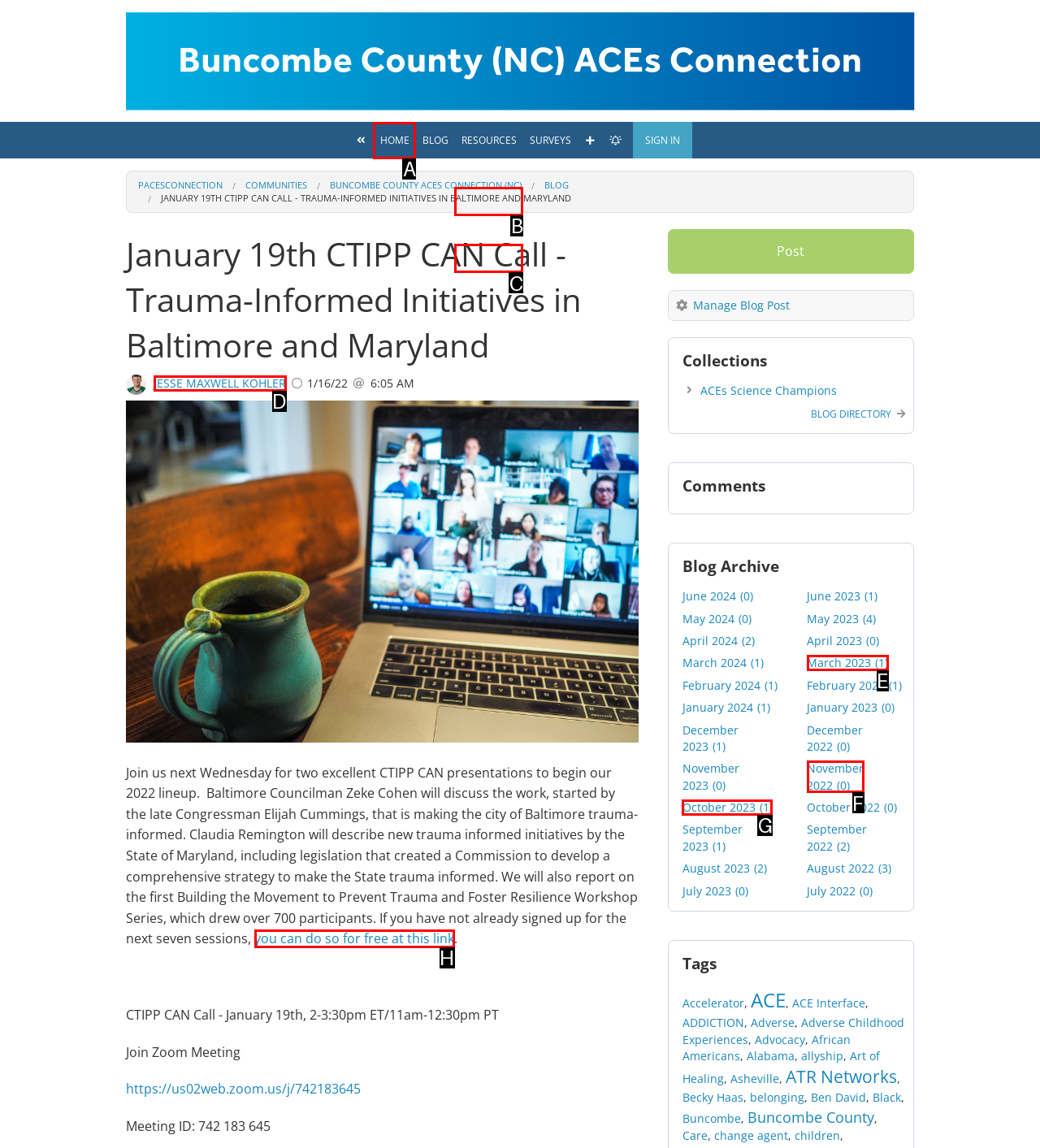Identify the HTML element that corresponds to the description: Videos Provide the letter of the matching option directly from the choices.

C